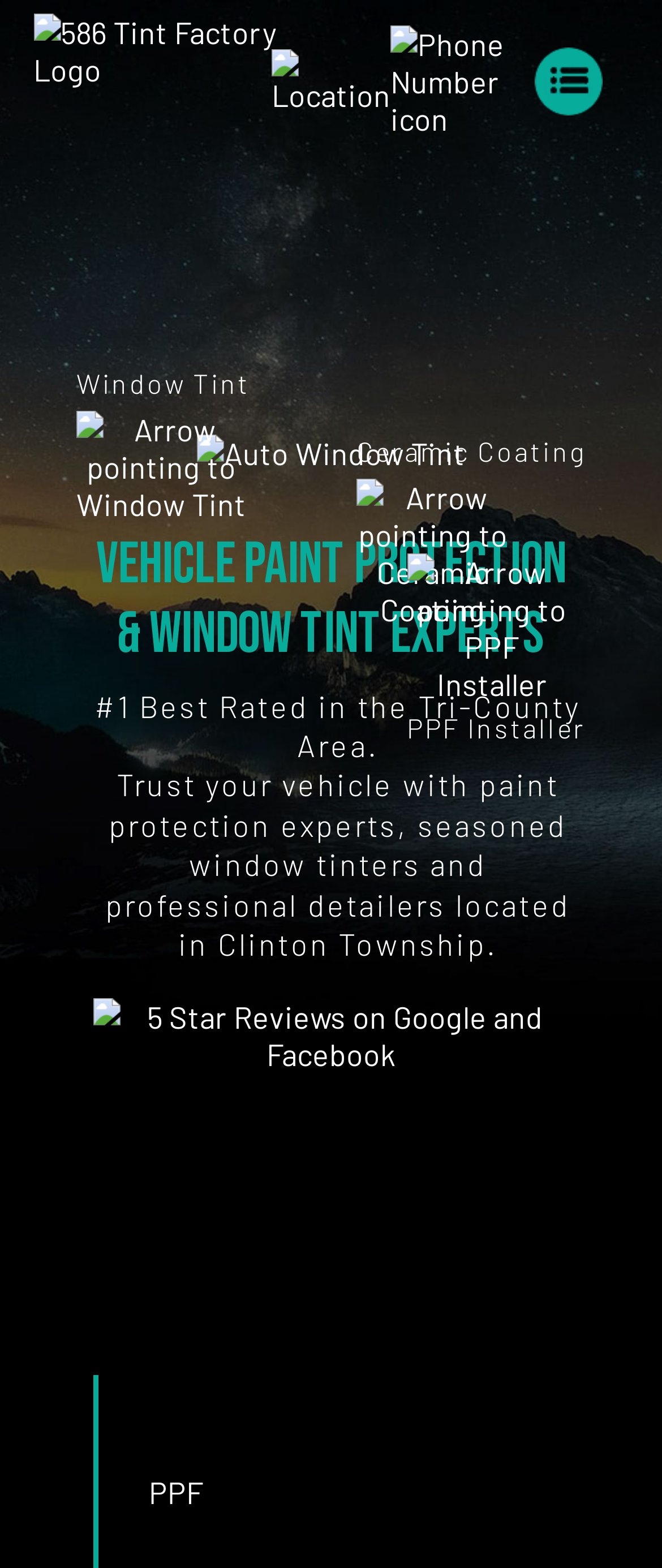Describe all the significant parts and information present on the webpage.

The webpage is about 586 Tint Factory, a company that specializes in vehicle paint protection, window tinting, and ceramic coating installations in Metro Detroit. At the top left corner, there is a logo of 586 Tint Factory. Next to the logo, there are three links: "Location", "Phone Number icon", and "Menu", which are aligned horizontally.

Below the logo and links, there is a large heading that reads "VEHICLE PAINT PROTECTION & WINDOW TINT EXPERTS". Underneath the heading, there is a short description that says "#1 Best Rated in the Tri-County Area." followed by a longer paragraph that introduces the company and its services.

On the right side of the paragraph, there is an image of a 5-star review icon with a link to "5 Star Reviews on Google and Facebook". Below the paragraph, there is a large image of "Auto Window Tint" with three arrows pointing to different services: Window Tint, Ceramic Coating, and PPF Installer. The arrows are positioned above the image, with the Window Tint arrow on the left, Ceramic Coating arrow in the middle, and PPF Installer arrow on the right.

At the bottom of the page, there is a link to "PPF" which is likely a call-to-action button. Overall, the webpage has a clean layout with clear headings, concise text, and prominent calls-to-action.